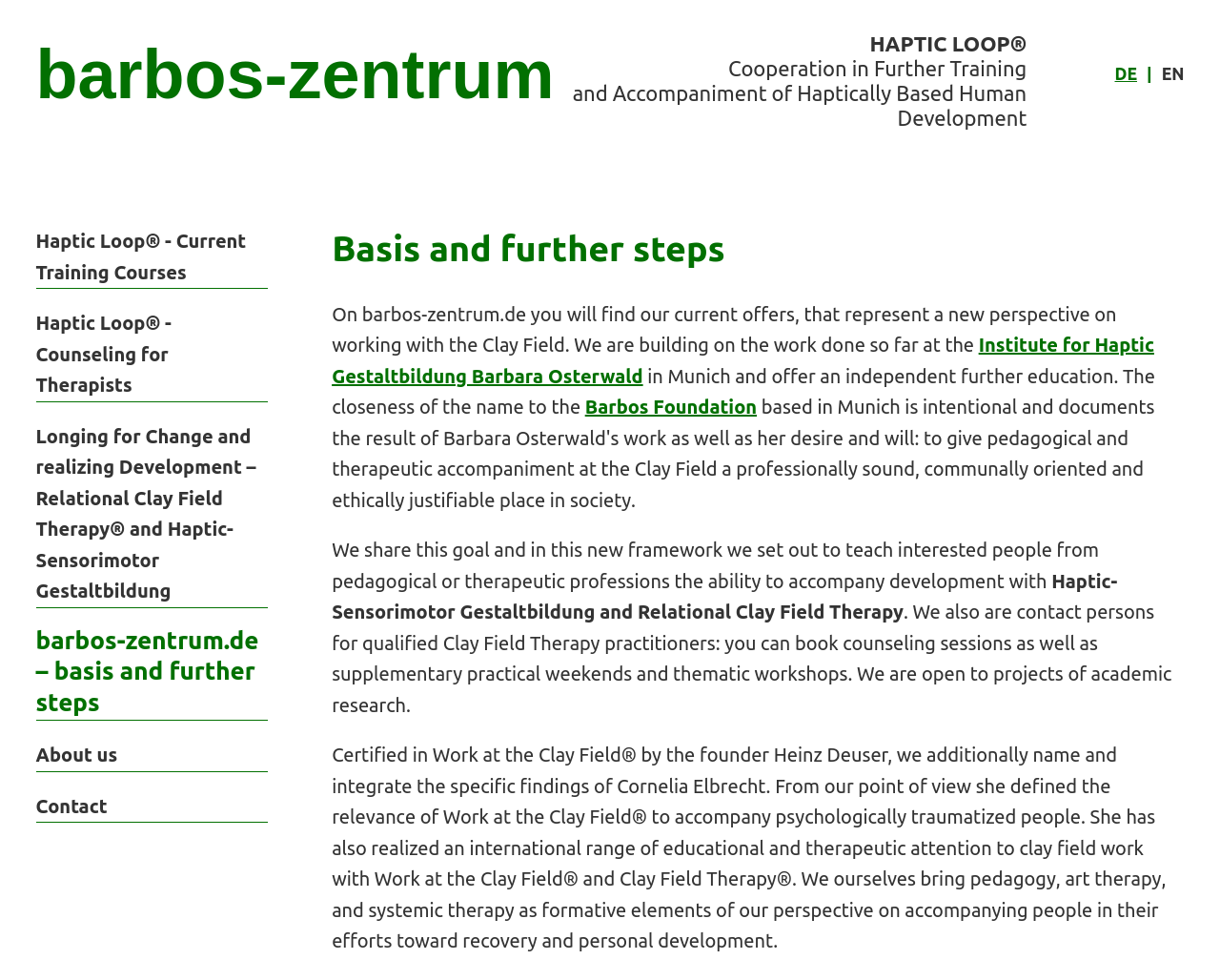Using the details from the image, please elaborate on the following question: What is the goal of the center?

The goal of the center can be inferred from the static text 'We share this goal and in this new framework we set out to teach interested people from pedagogical or therapeutic professions the ability to accompany development with Haptic-Sensorimotor Gestaltbildung and Relational Clay Field Therapy'. This text suggests that the center aims to educate people in these specific areas.